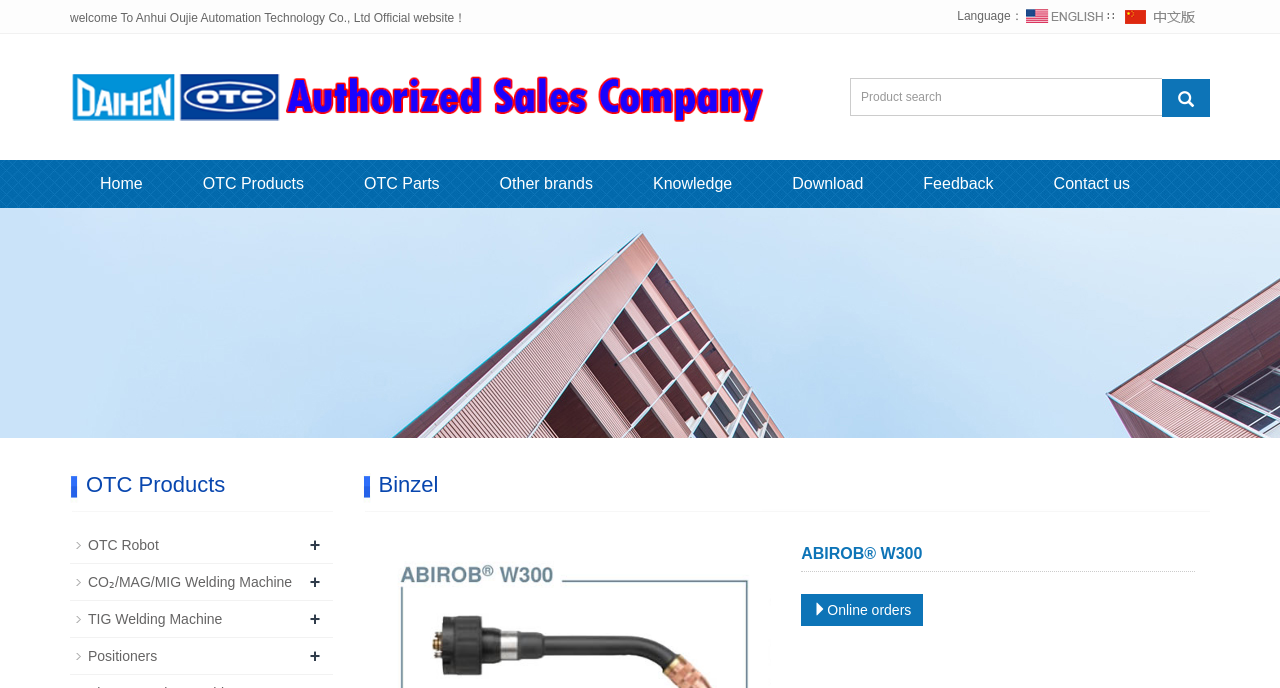Give a short answer to this question using one word or a phrase:
What type of products are listed under OTC Products?

Welding machines and positioners